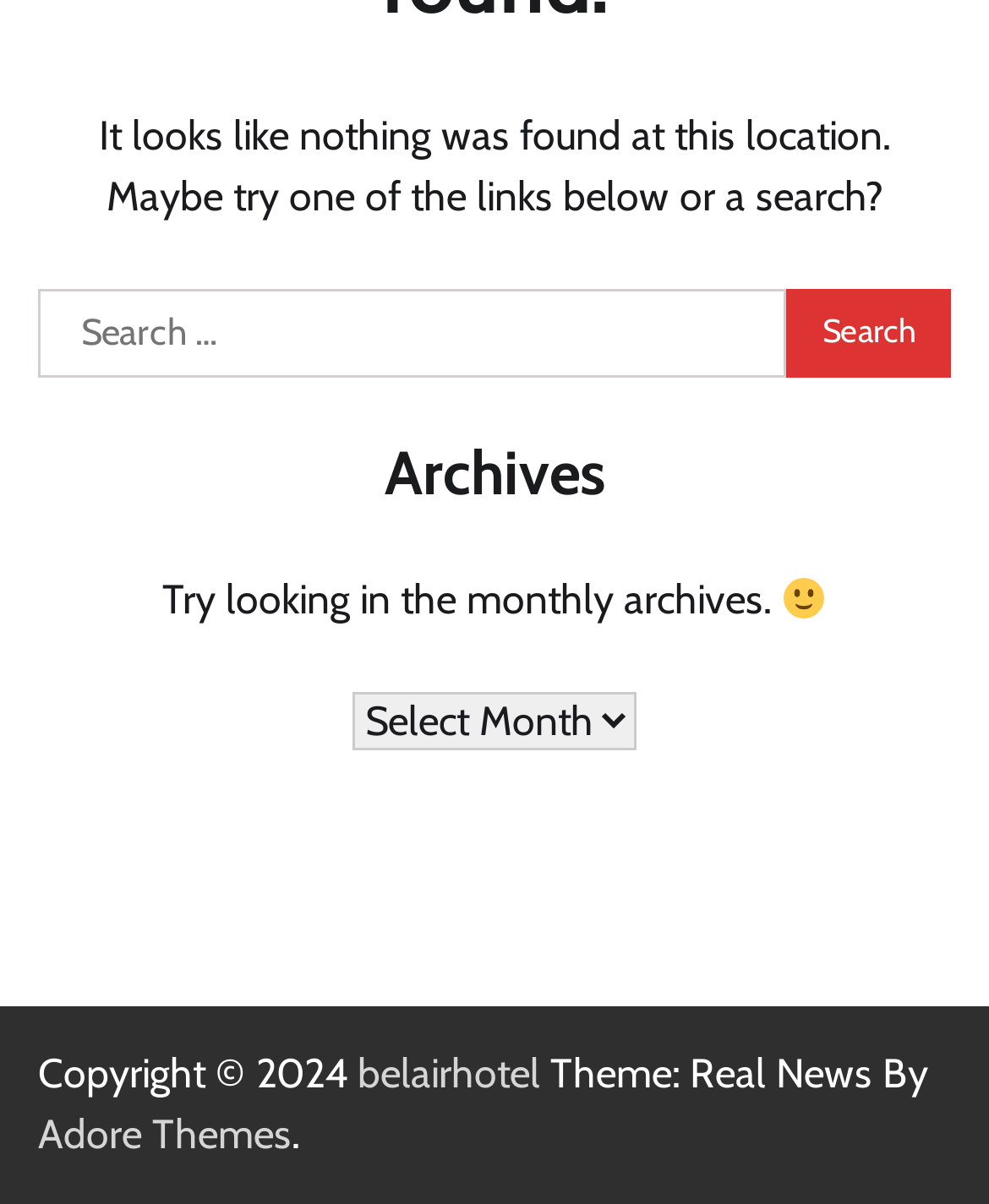Locate the UI element described by parent_node: Search for: value="Search" in the provided webpage screenshot. Return the bounding box coordinates in the format (top-left x, top-left y, bottom-right x, bottom-right y), ensuring all values are between 0 and 1.

[0.796, 0.239, 0.962, 0.314]